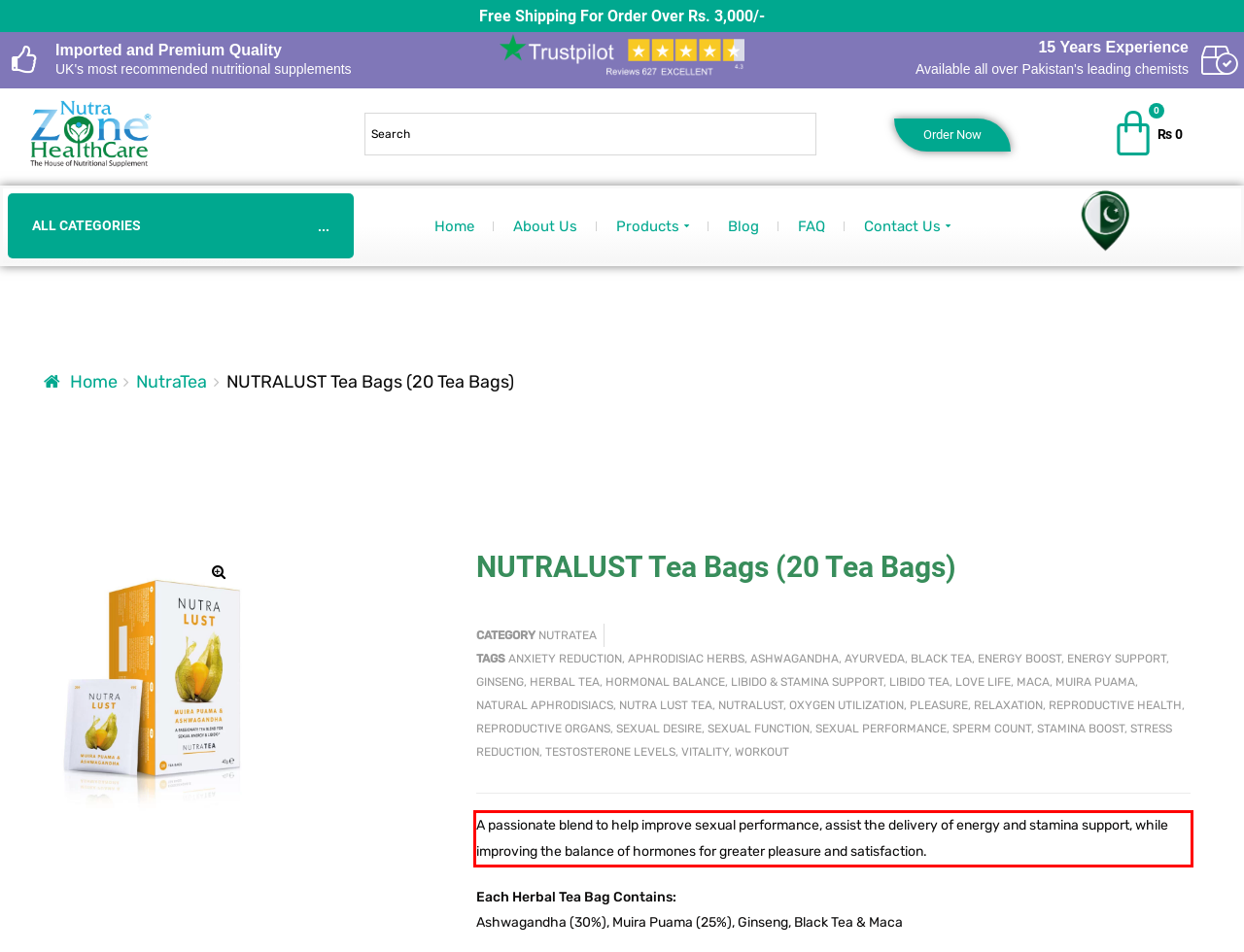Identify the text inside the red bounding box on the provided webpage screenshot by performing OCR.

A passionate blend to help improve sexual performance, assist the delivery of energy and stamina support, while improving the balance of hormones for greater pleasure and satisfaction.